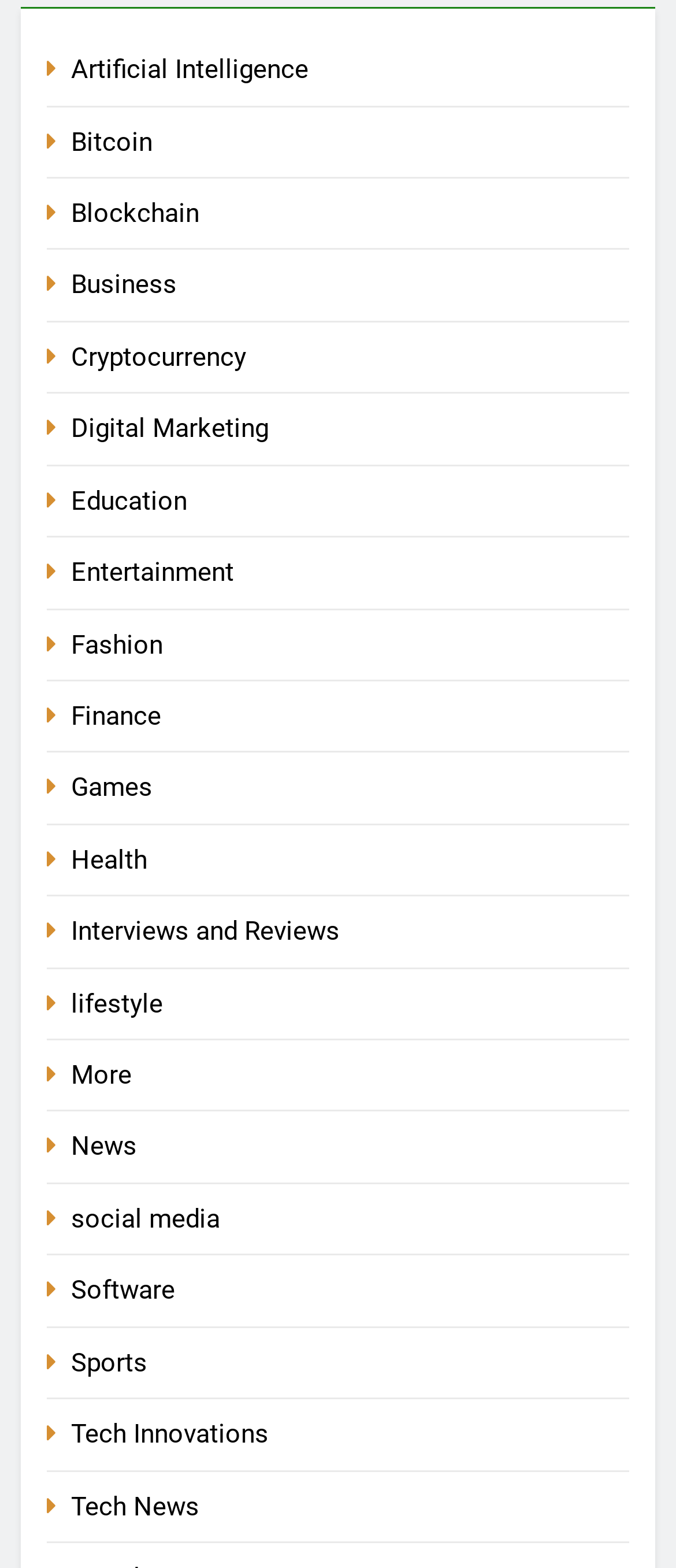Please find and report the bounding box coordinates of the element to click in order to perform the following action: "Browse More". The coordinates should be expressed as four float numbers between 0 and 1, in the format [left, top, right, bottom].

[0.105, 0.676, 0.195, 0.696]